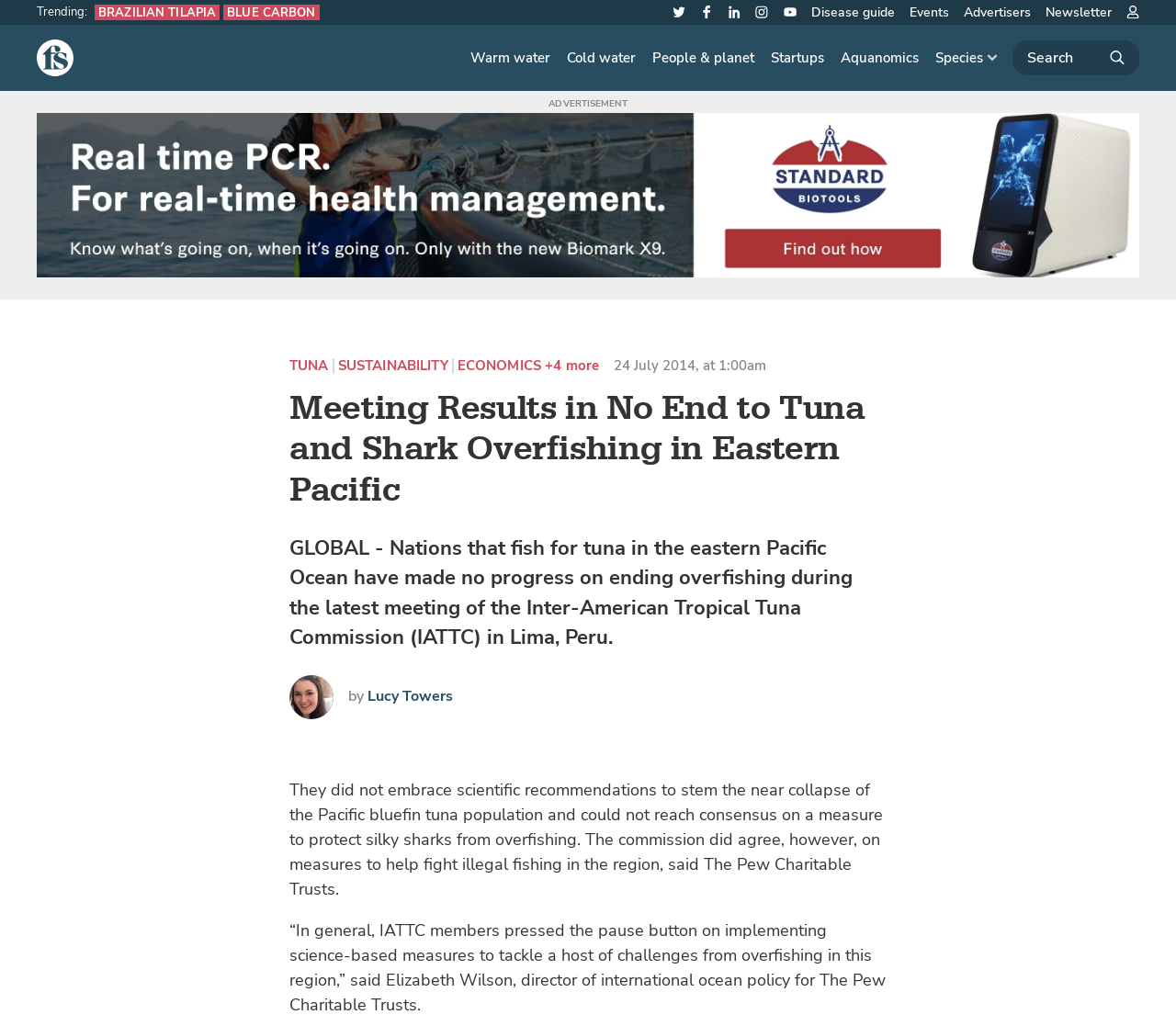Pinpoint the bounding box coordinates of the element to be clicked to execute the instruction: "Click on the 'Search' button".

[0.861, 0.039, 0.969, 0.073]